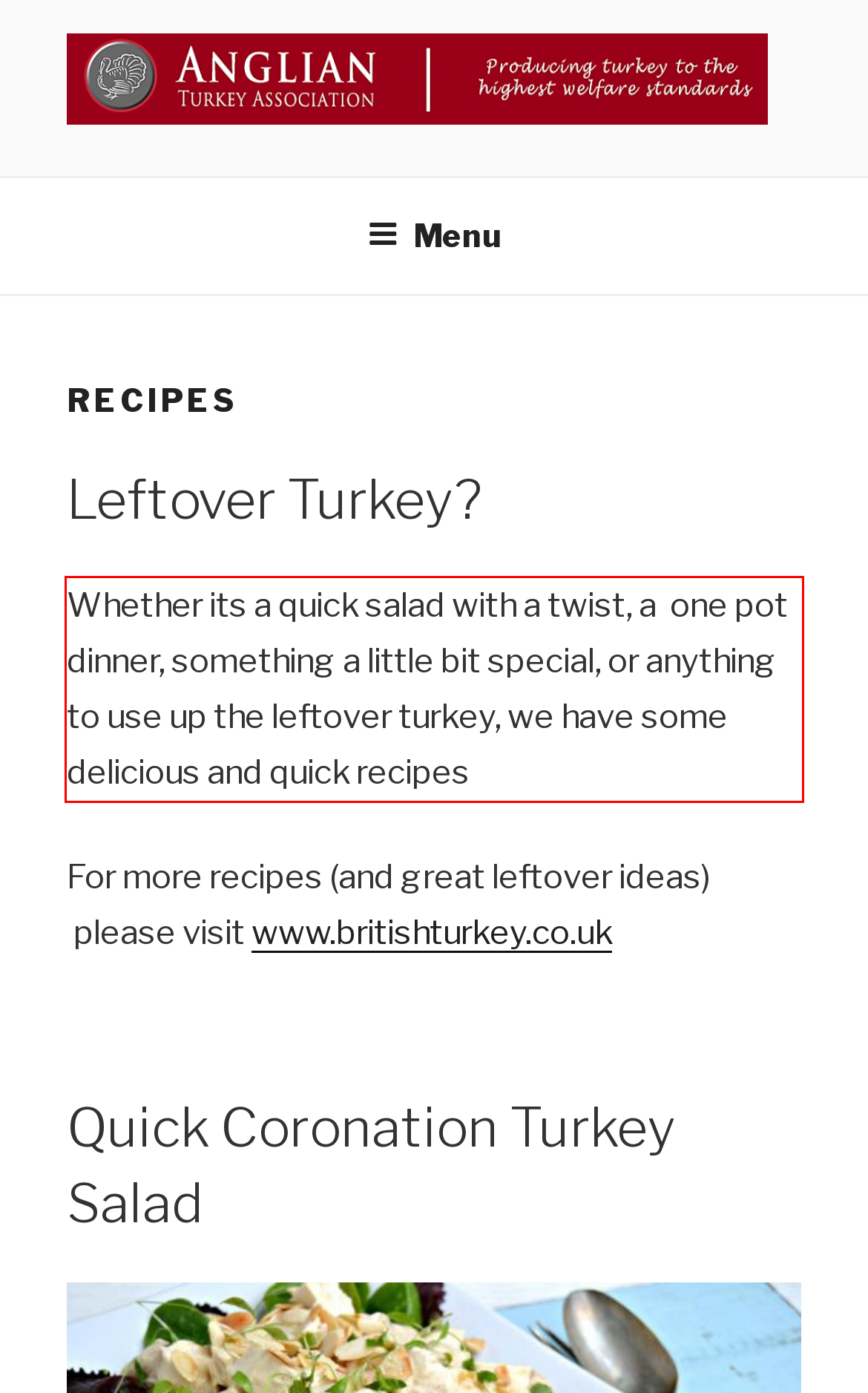Please use OCR to extract the text content from the red bounding box in the provided webpage screenshot.

Whether its a quick salad with a twist, a one pot dinner, something a little bit special, or anything to use up the leftover turkey, we have some delicious and quick recipes